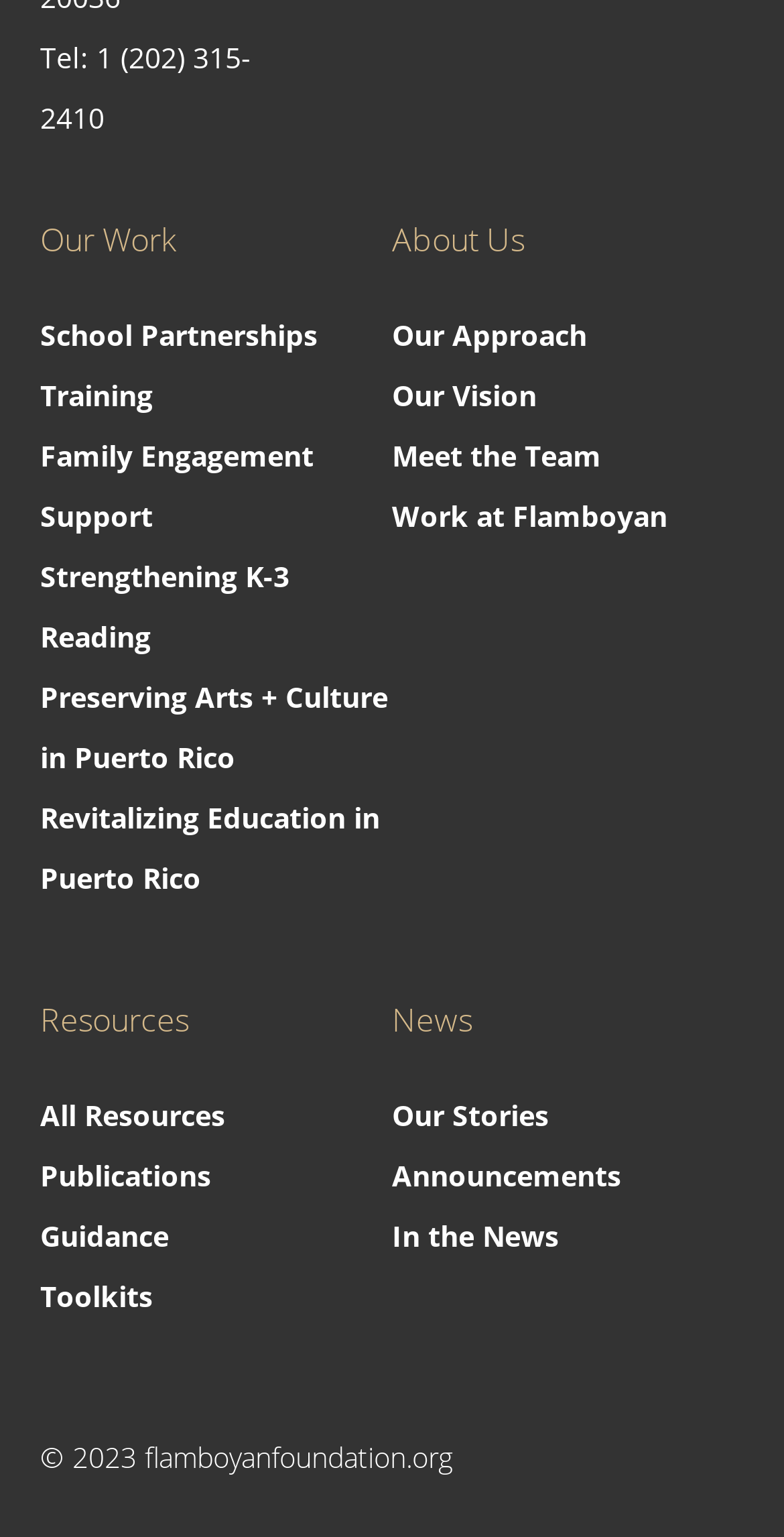Determine the bounding box coordinates of the region that needs to be clicked to achieve the task: "Explore All Resources".

[0.051, 0.713, 0.287, 0.738]